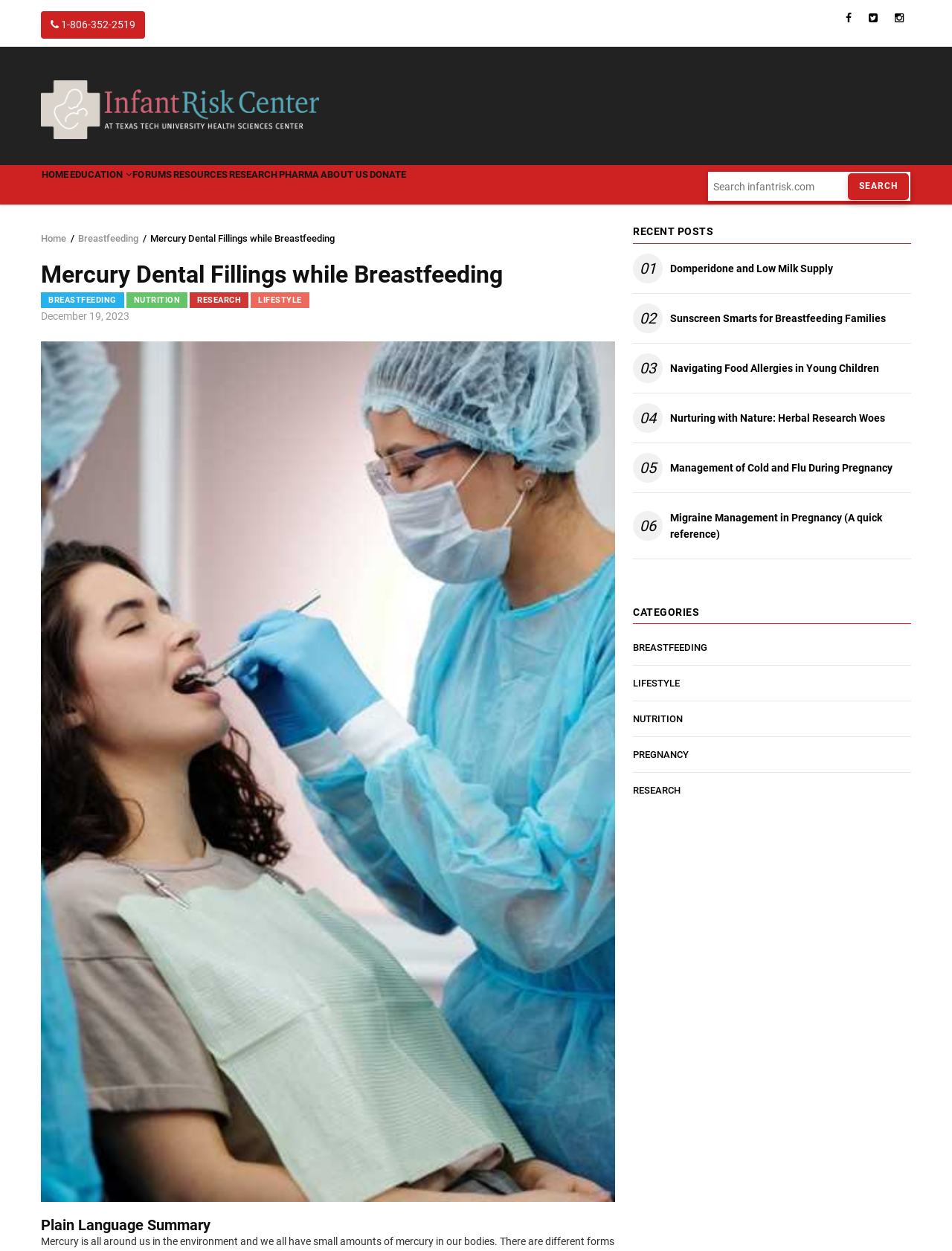Provide the bounding box coordinates for the UI element described in this sentence: "About Us". The coordinates should be four float values between 0 and 1, i.e., [left, top, right, bottom].

[0.446, 0.132, 0.516, 0.166]